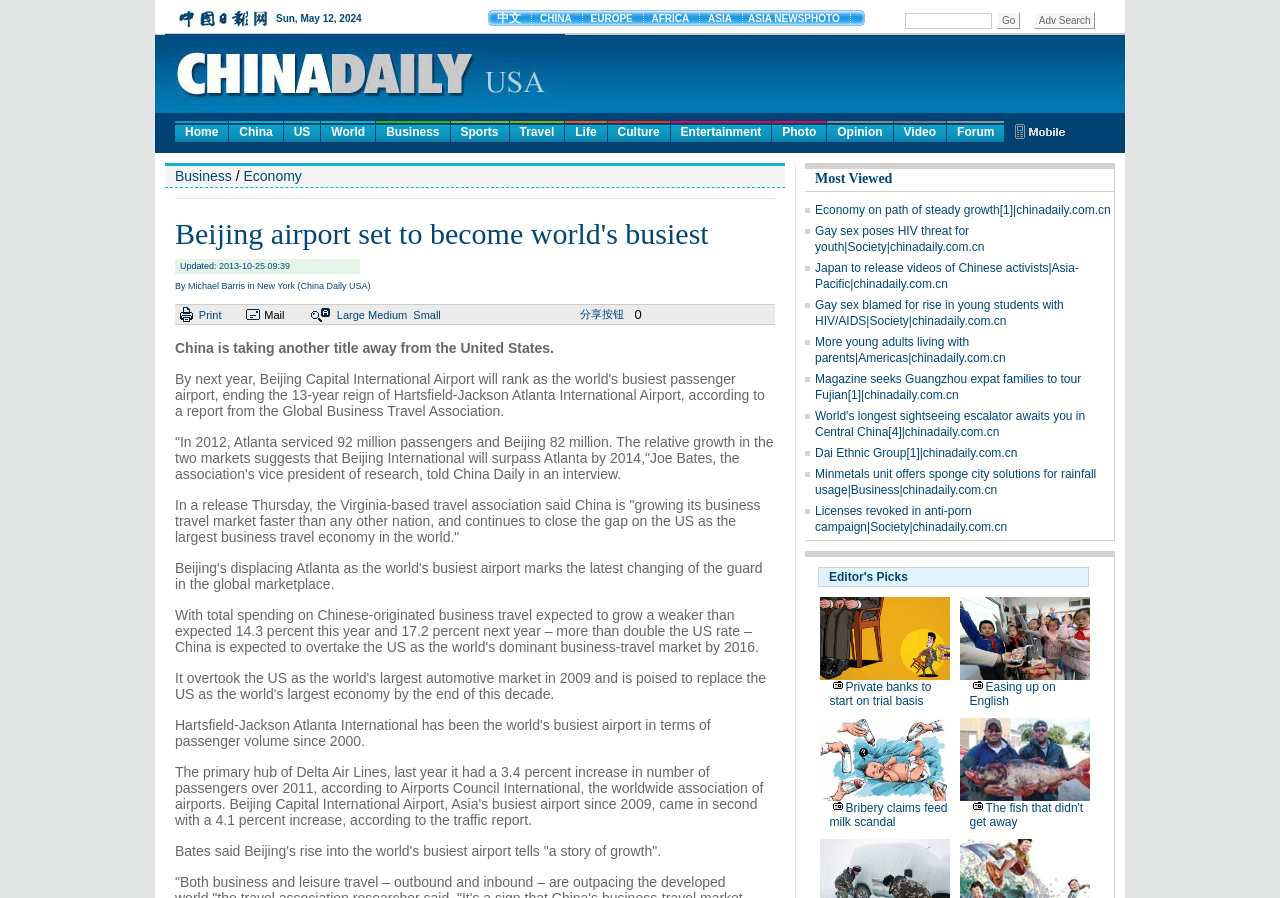What is the category of the article 'Gay sex poses HIV threat for youth'?
Using the information from the image, answer the question thoroughly.

The answer can be found in the heading 'Gay sex poses HIV threat for youth|Society|chinadaily.com.cn' which is located in the 'Most Viewed' section of the webpage.